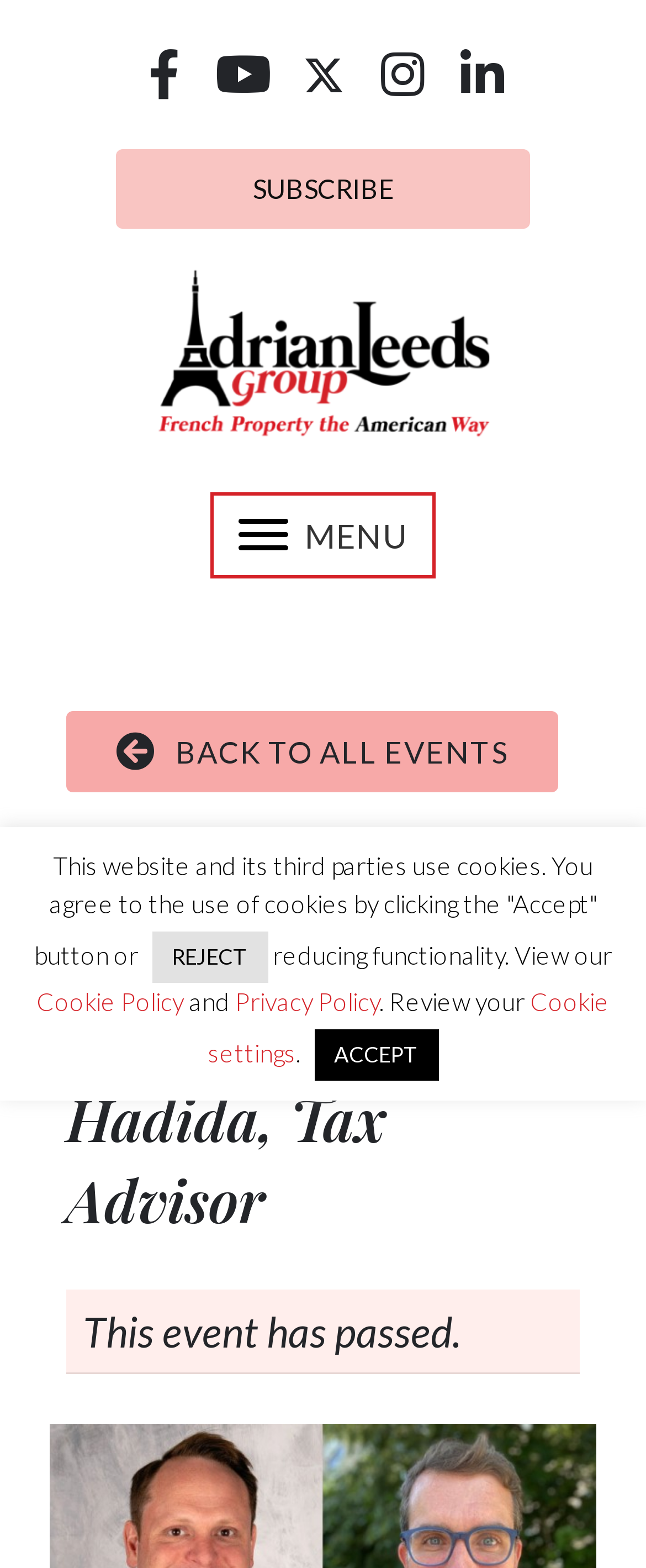How many links are present in the top section of the webpage?
Based on the image, give a concise answer in the form of a single word or short phrase.

2